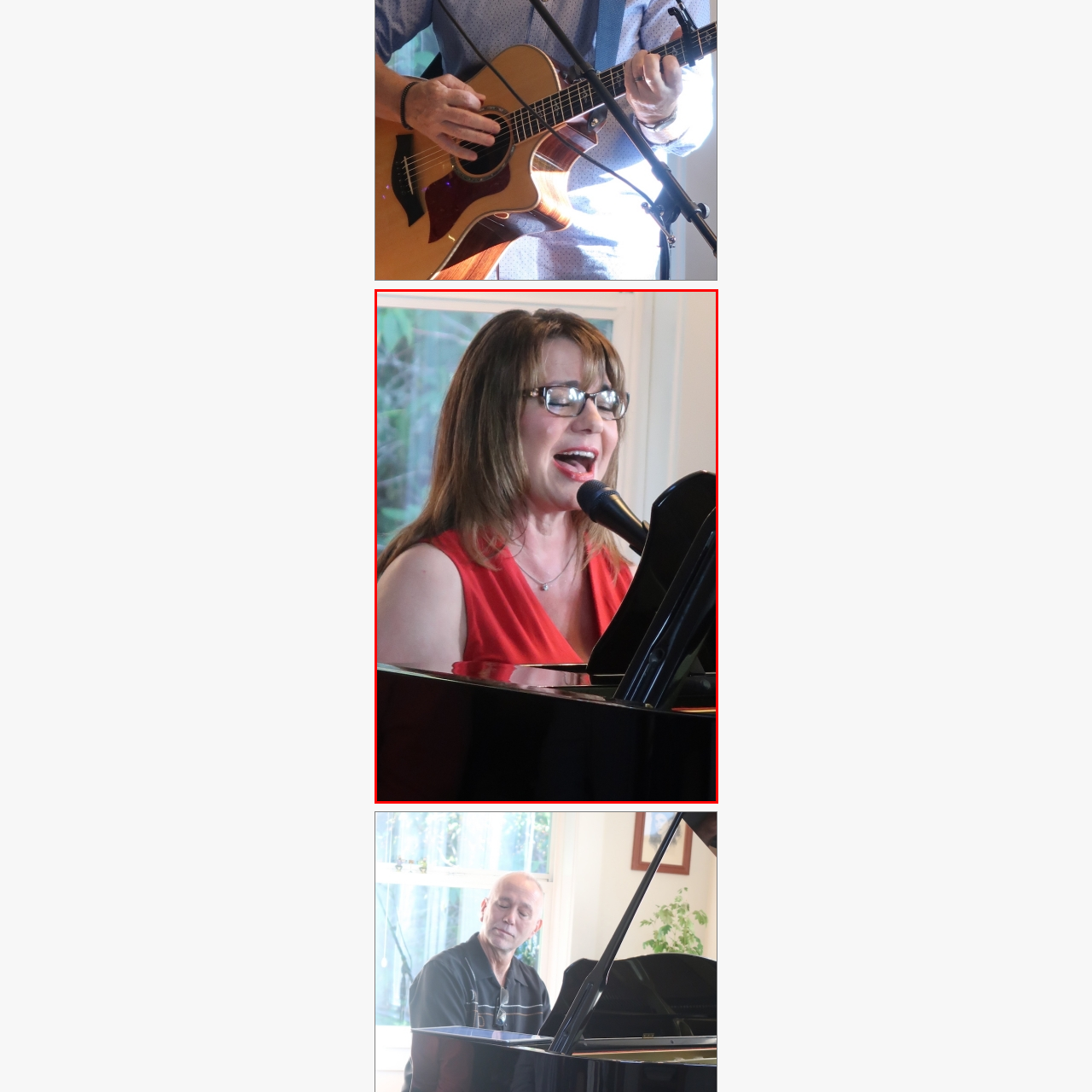View the image highlighted in red and provide one word or phrase: What is the color of the piano?

black